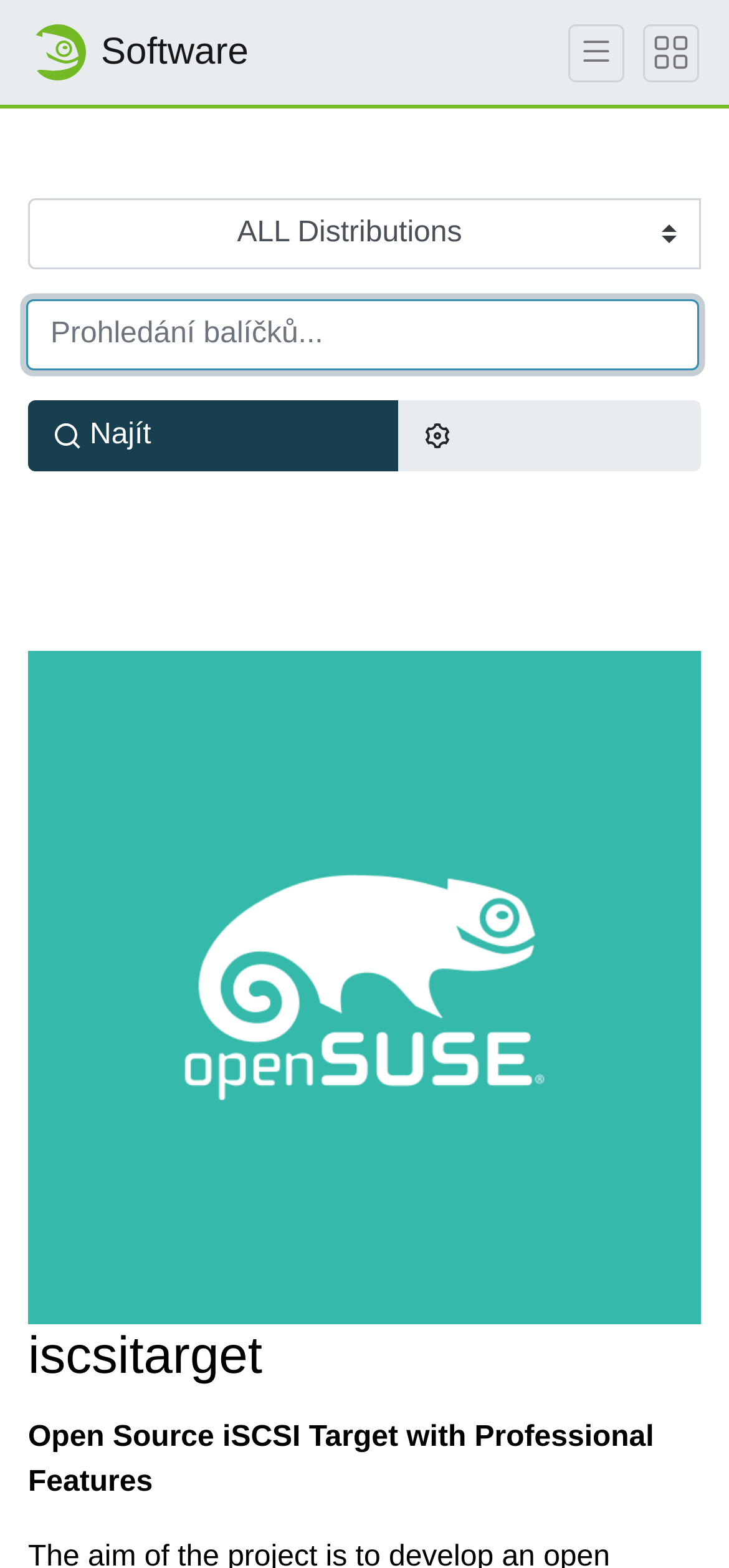Find the bounding box coordinates of the clickable area that will achieve the following instruction: "Select an option from the combobox".

[0.038, 0.126, 0.962, 0.172]